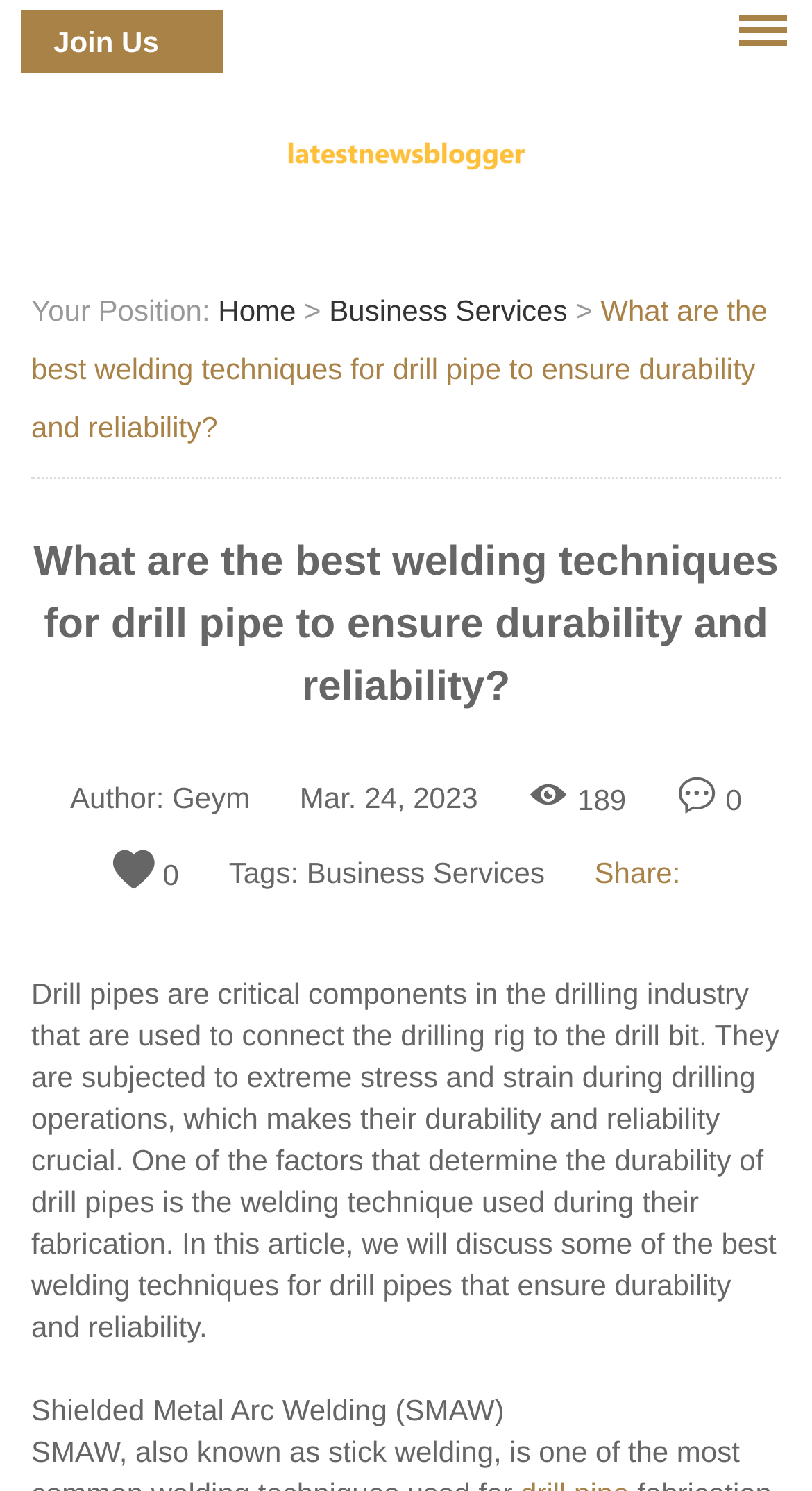What is the category of the article?
Kindly offer a detailed explanation using the data available in the image.

The category of the article can be found by looking at the 'Tags:' section, where it says 'Business Services'. This indicates that the article belongs to the category of Business Services.